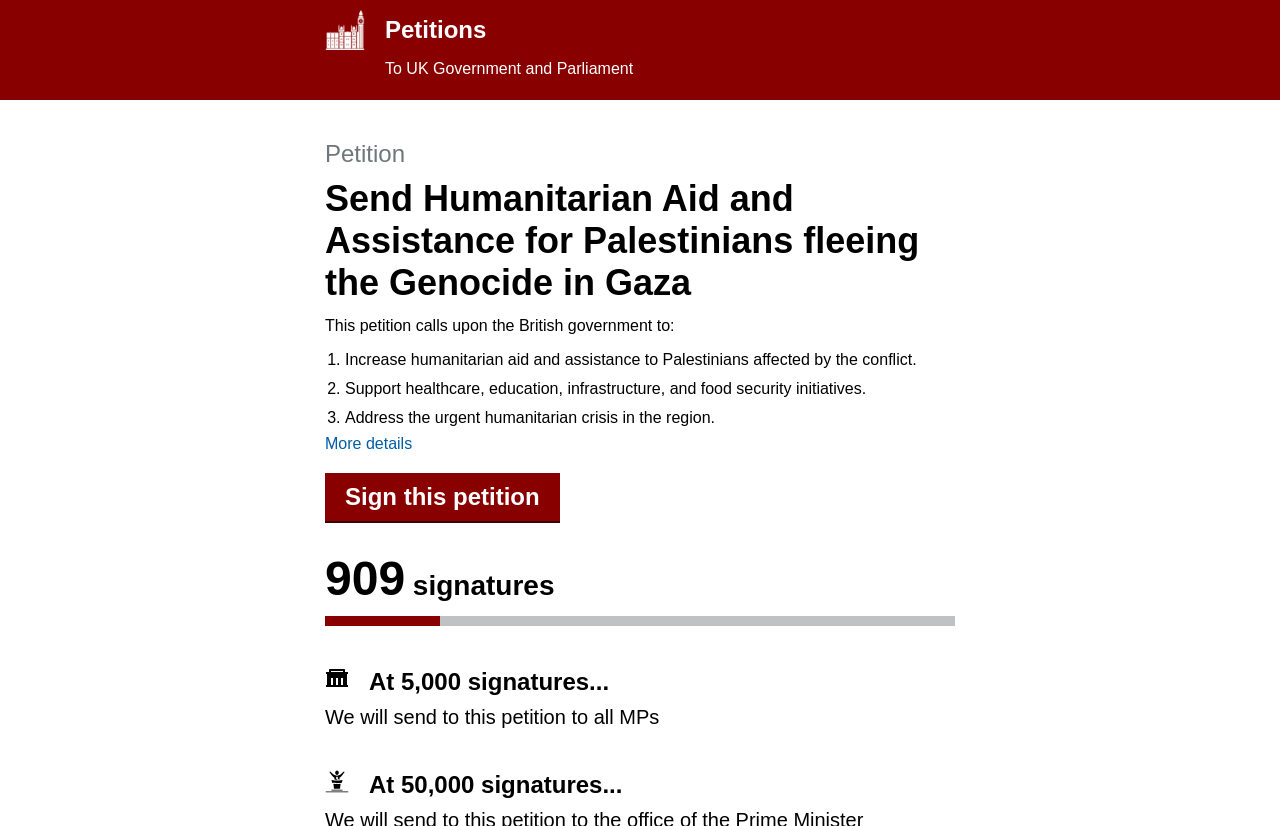What is the current number of signatures?
By examining the image, provide a one-word or phrase answer.

909